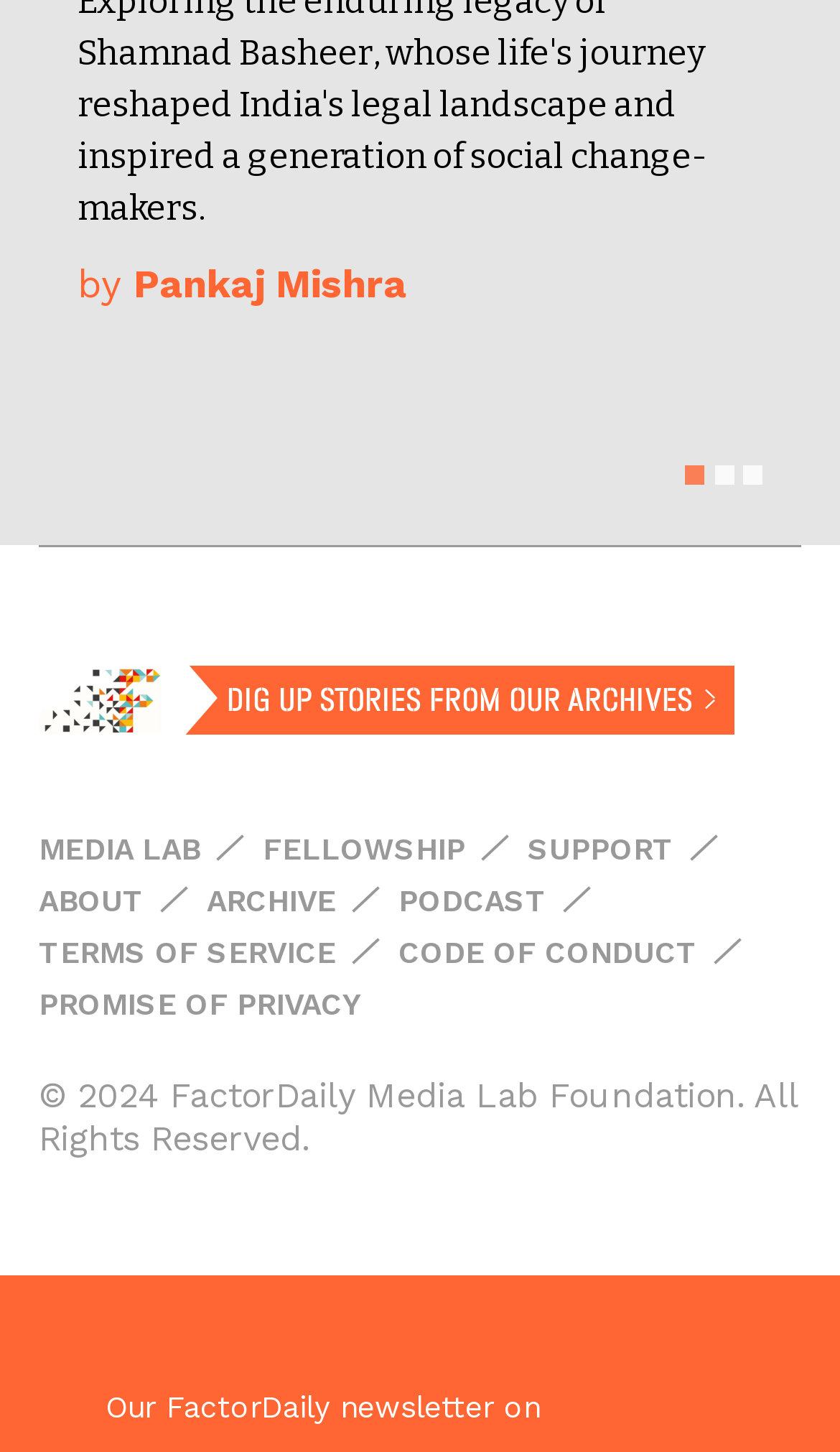Identify the bounding box coordinates for the UI element described as: "Support".

[0.628, 0.573, 0.803, 0.596]